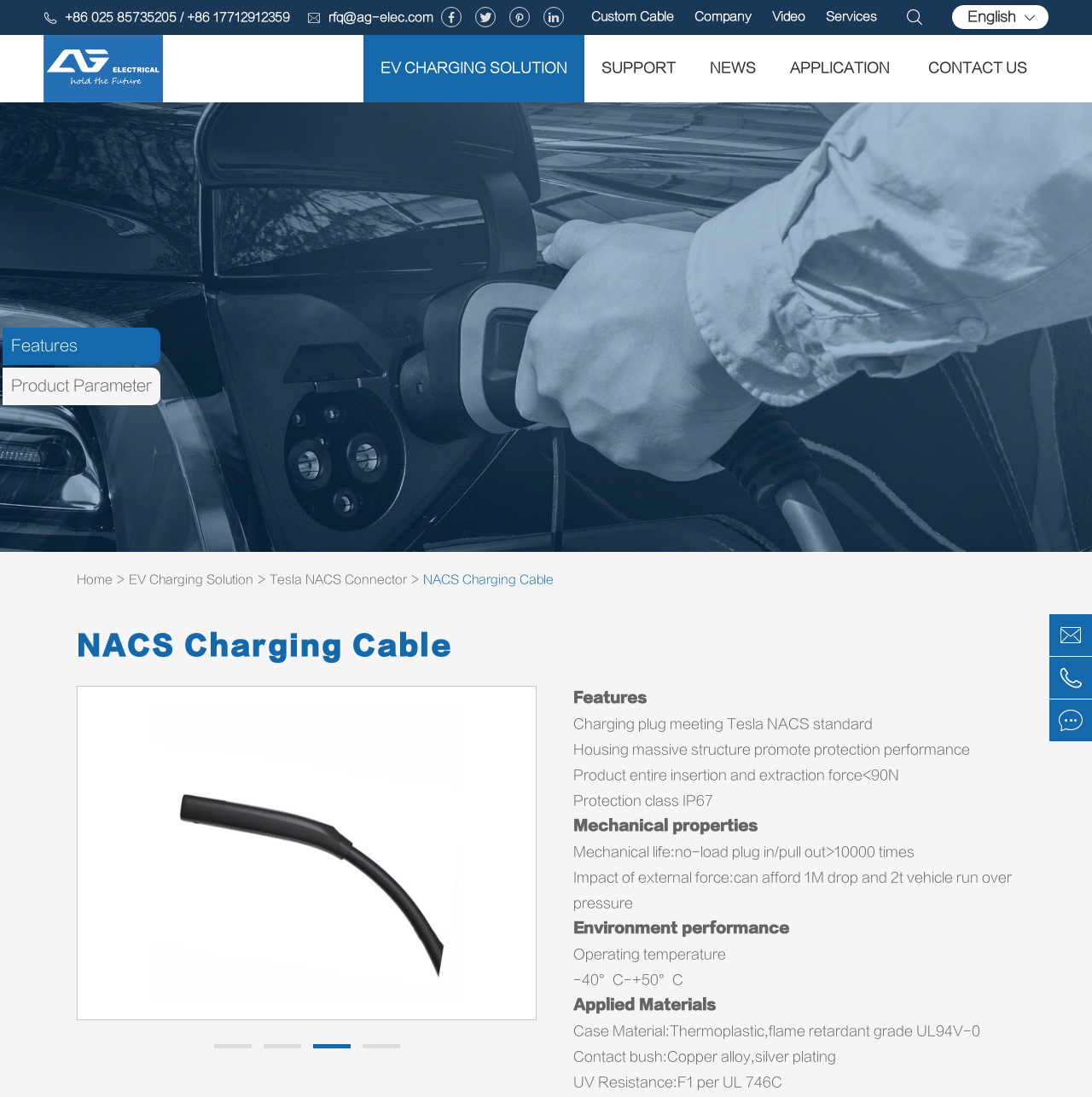Please determine the bounding box coordinates of the element's region to click in order to carry out the following instruction: "Click the phone number to contact". The coordinates should be four float numbers between 0 and 1, i.e., [left, top, right, bottom].

[0.04, 0.007, 0.266, 0.026]